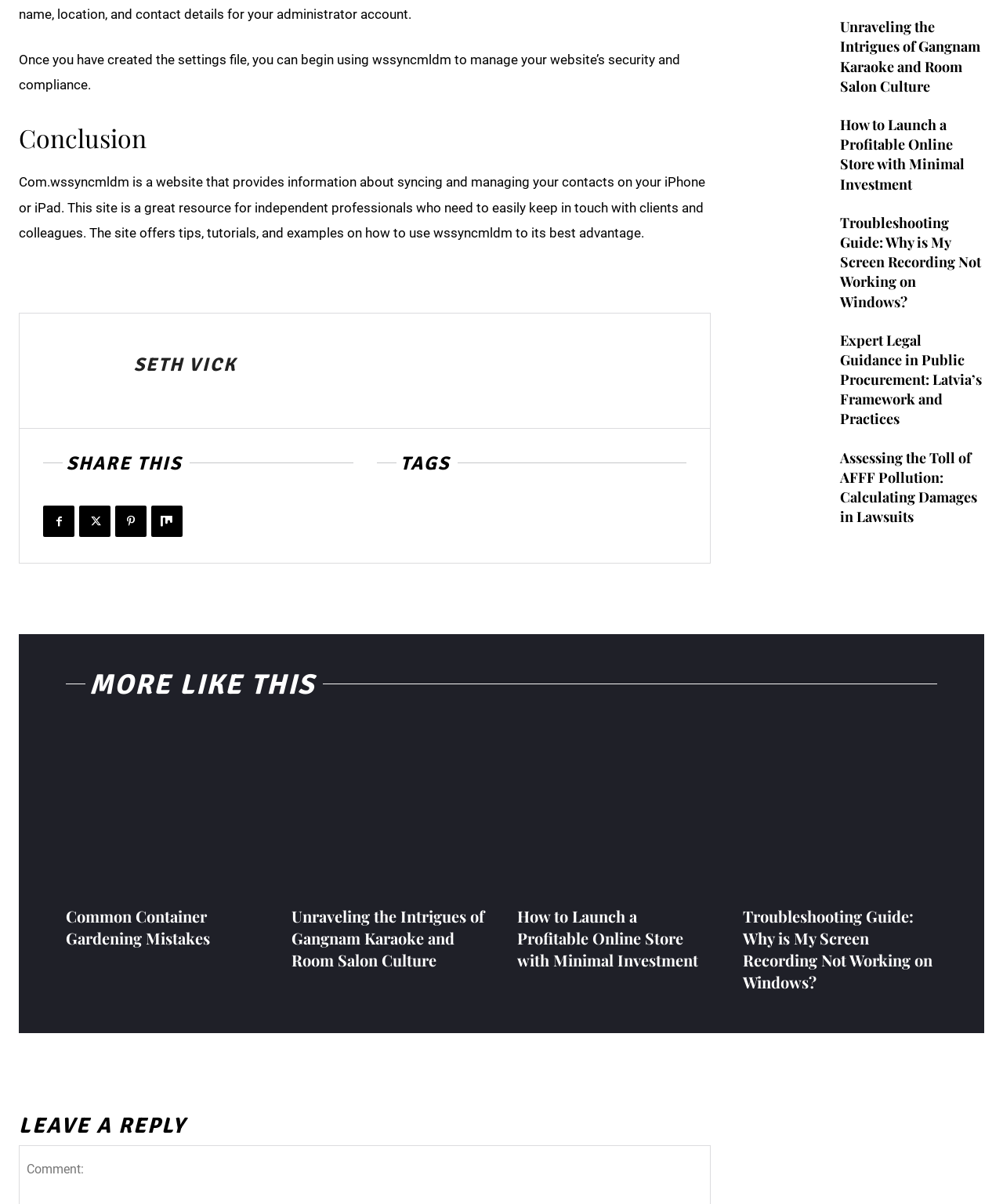By analyzing the image, answer the following question with a detailed response: Who is the author of the webpage?

The author of the webpage is Seth Vick, as indicated by the link element with ID 331 and the image element with ID 403, which contains the text 'Seth Vick'.